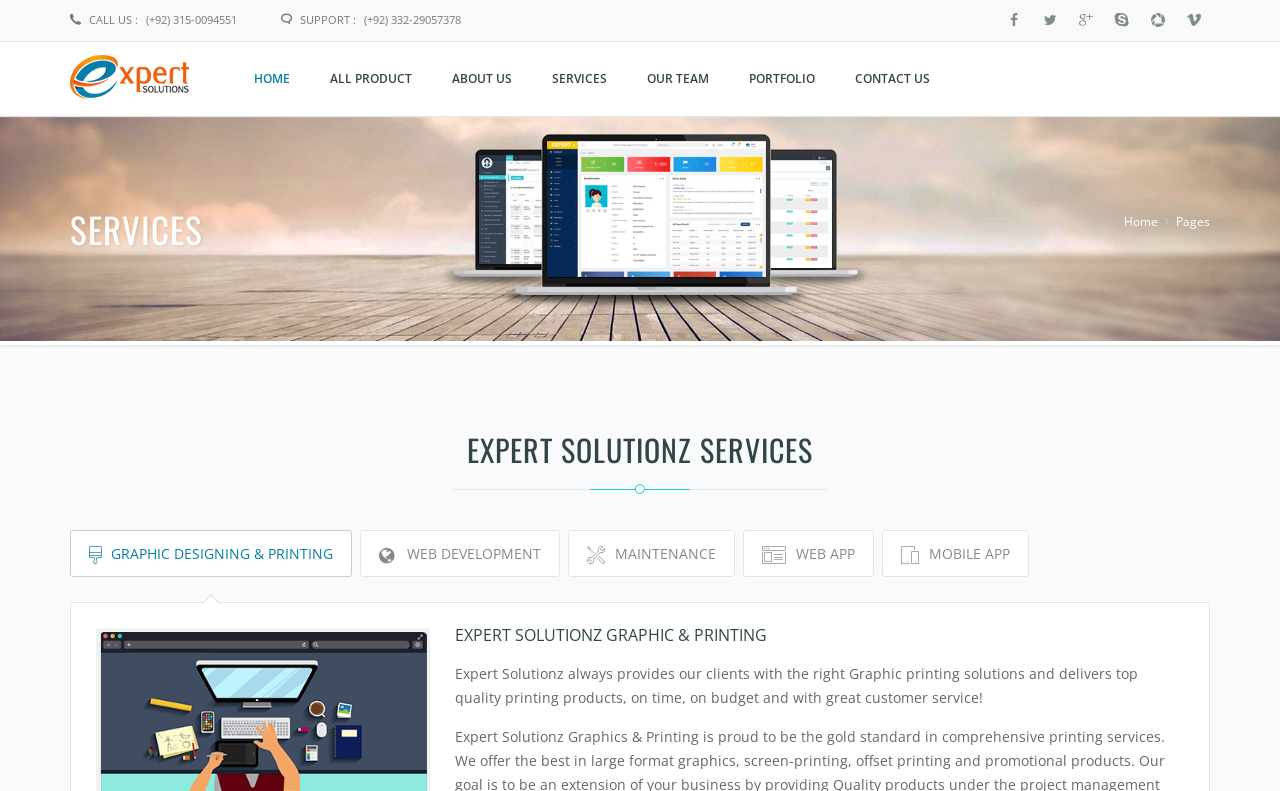What is the main service category?
Provide a detailed answer to the question using information from the image.

I found the main service category by looking at the heading element with the text 'SERVICES' and its location on the webpage, which suggests it is a main category.